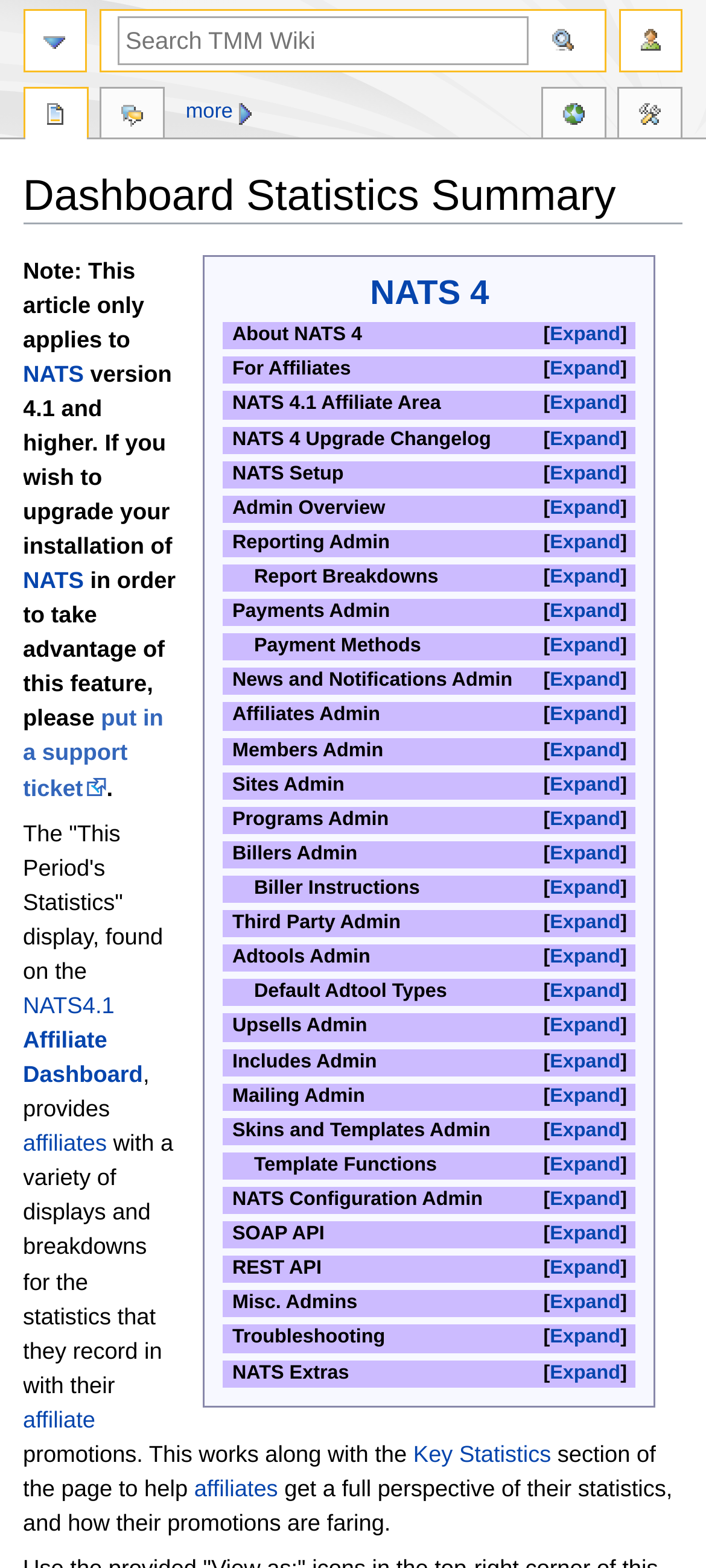What is the name of the dashboard?
Answer the question with a single word or phrase, referring to the image.

Dashboard Statistics Summary